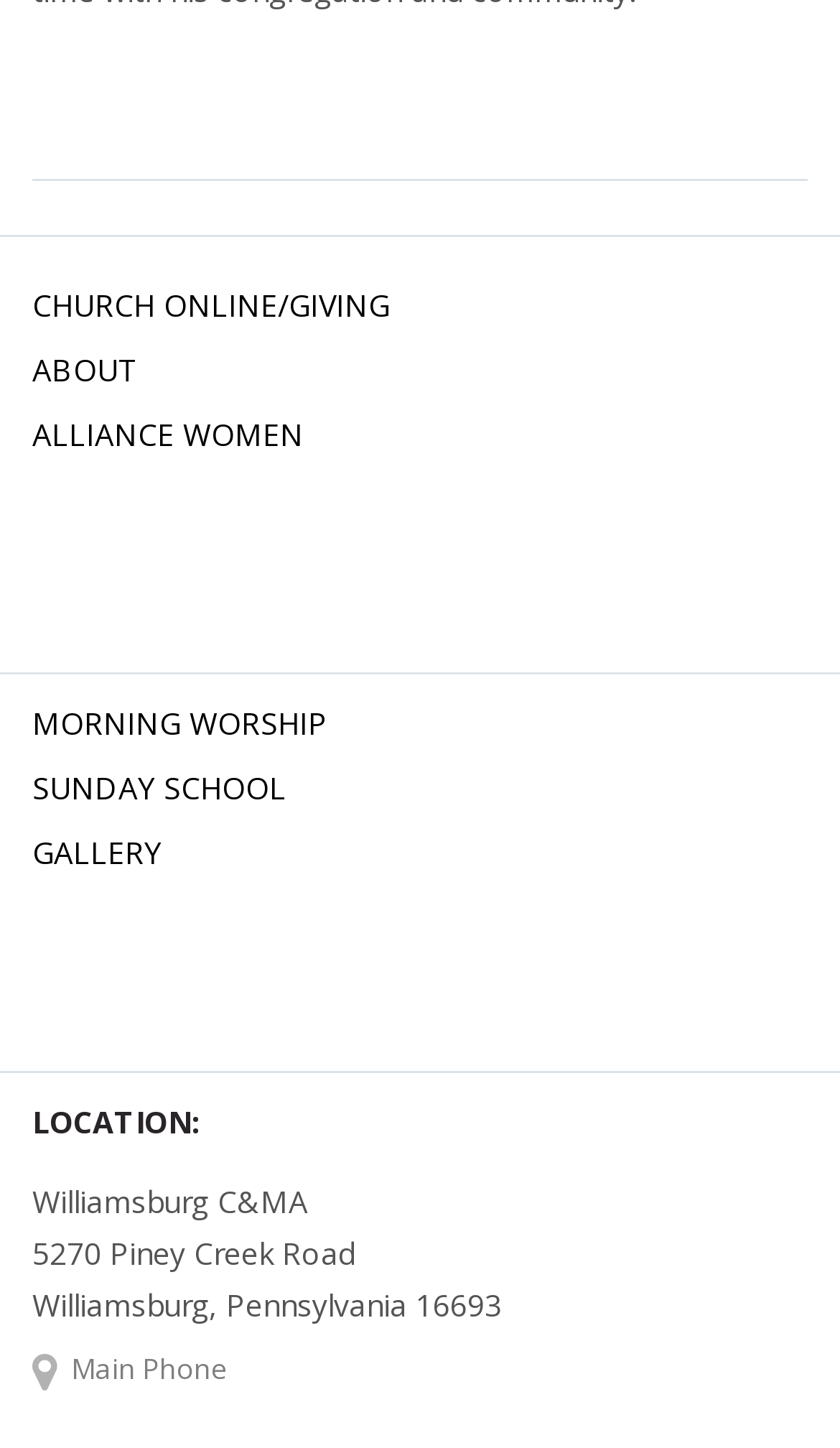Using the information from the screenshot, answer the following question thoroughly:
What is the address of the church?

I found the address of the church by looking at the StaticText element with the text '5270 Piney Creek Road' which is located under the 'LOCATION:' heading.